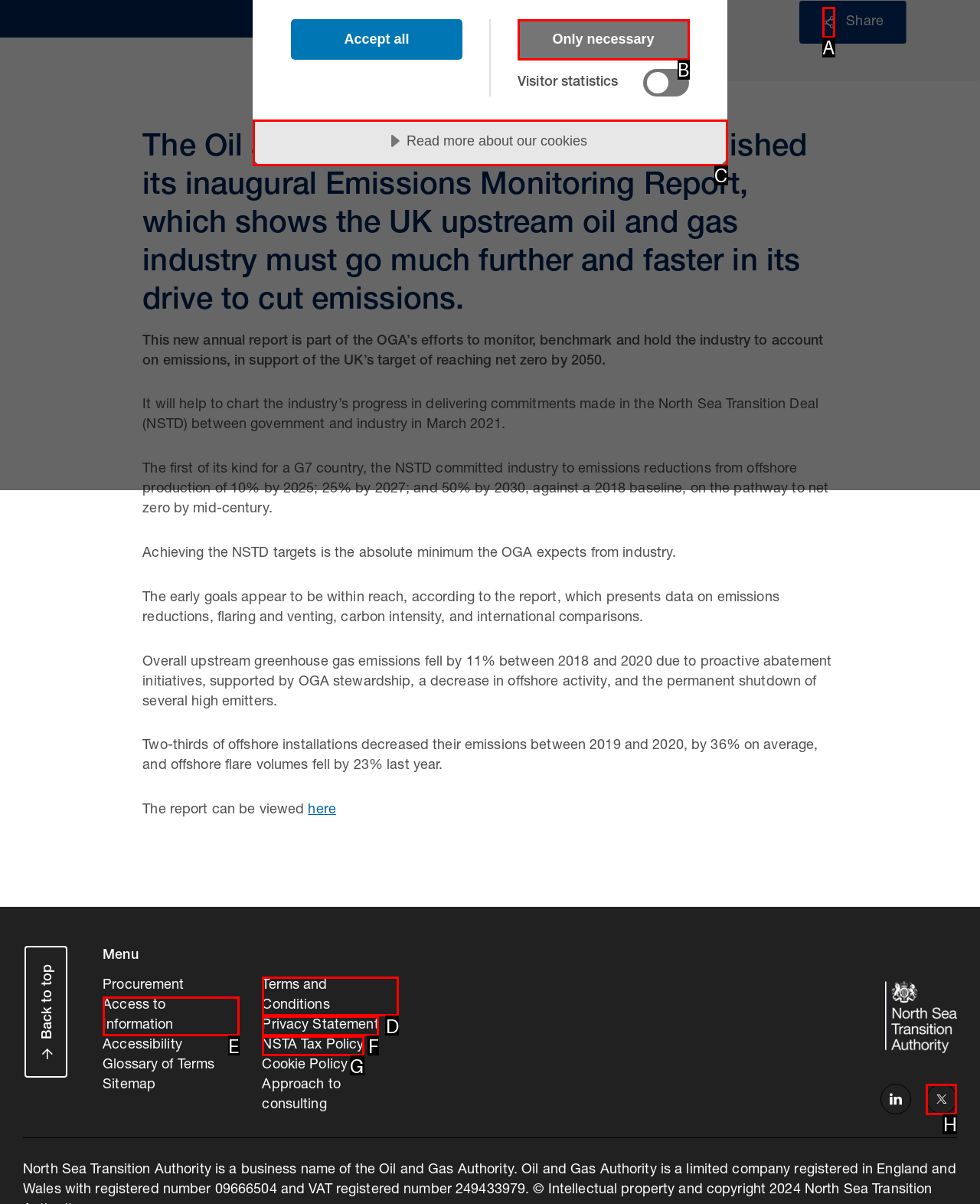Match the description: Privacy Statement to the correct HTML element. Provide the letter of your choice from the given options.

F